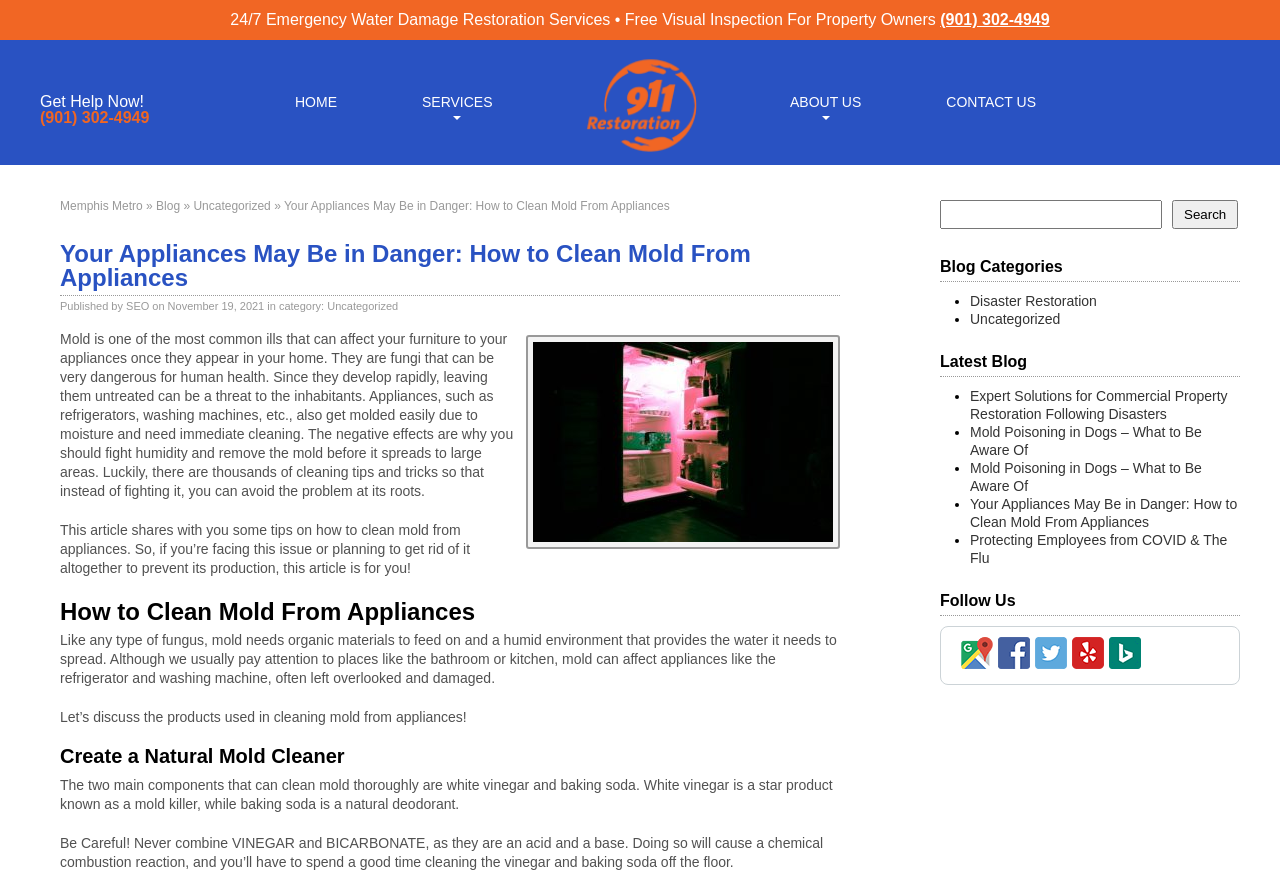Find the bounding box coordinates for the area that must be clicked to perform this action: "Call the emergency water damage restoration services".

[0.735, 0.013, 0.82, 0.032]